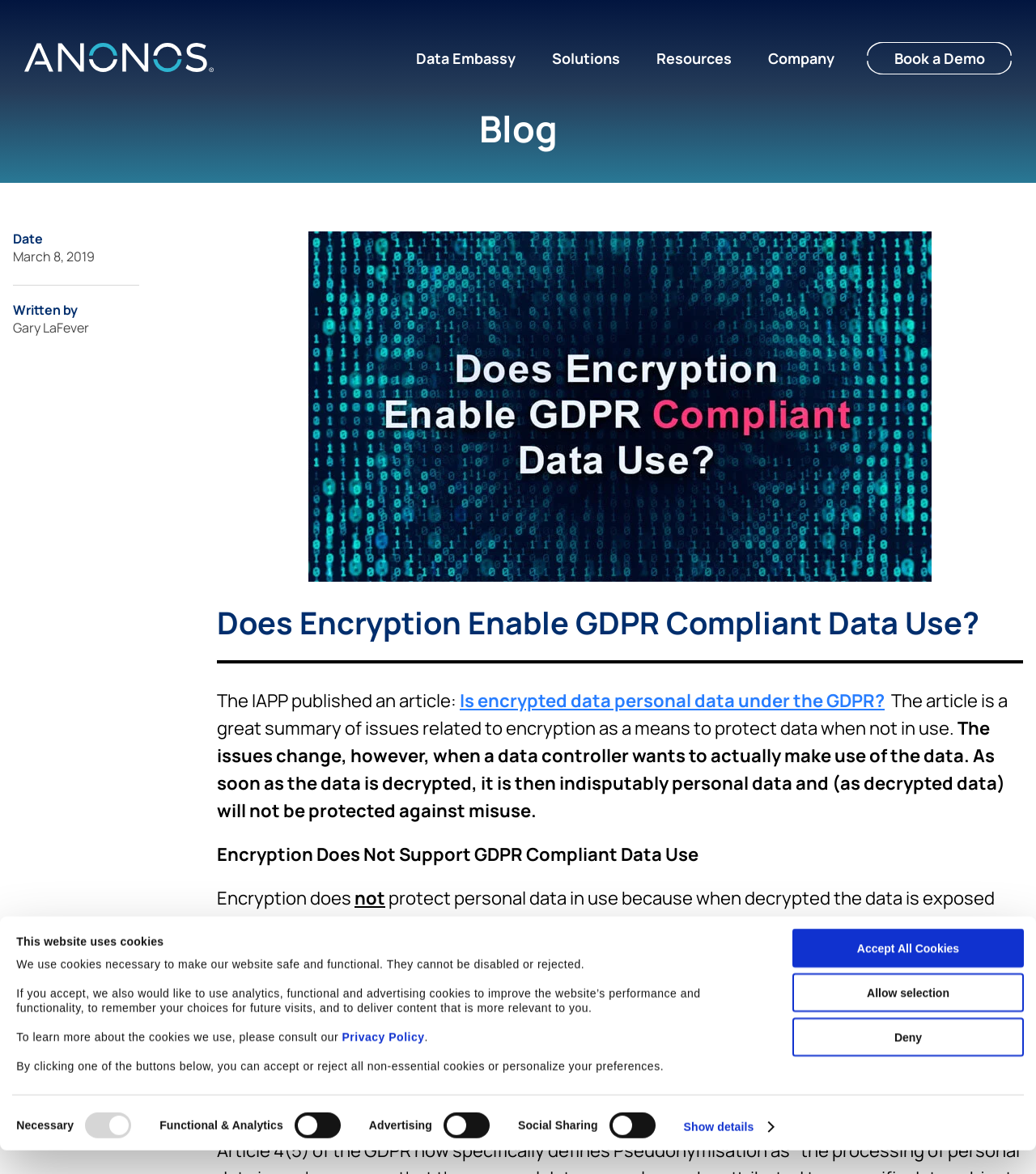What is the topic of the blog post?
Give a thorough and detailed response to the question.

I inferred the topic of the blog post by reading the title and the content, which discusses the relationship between encryption and GDPR compliance.